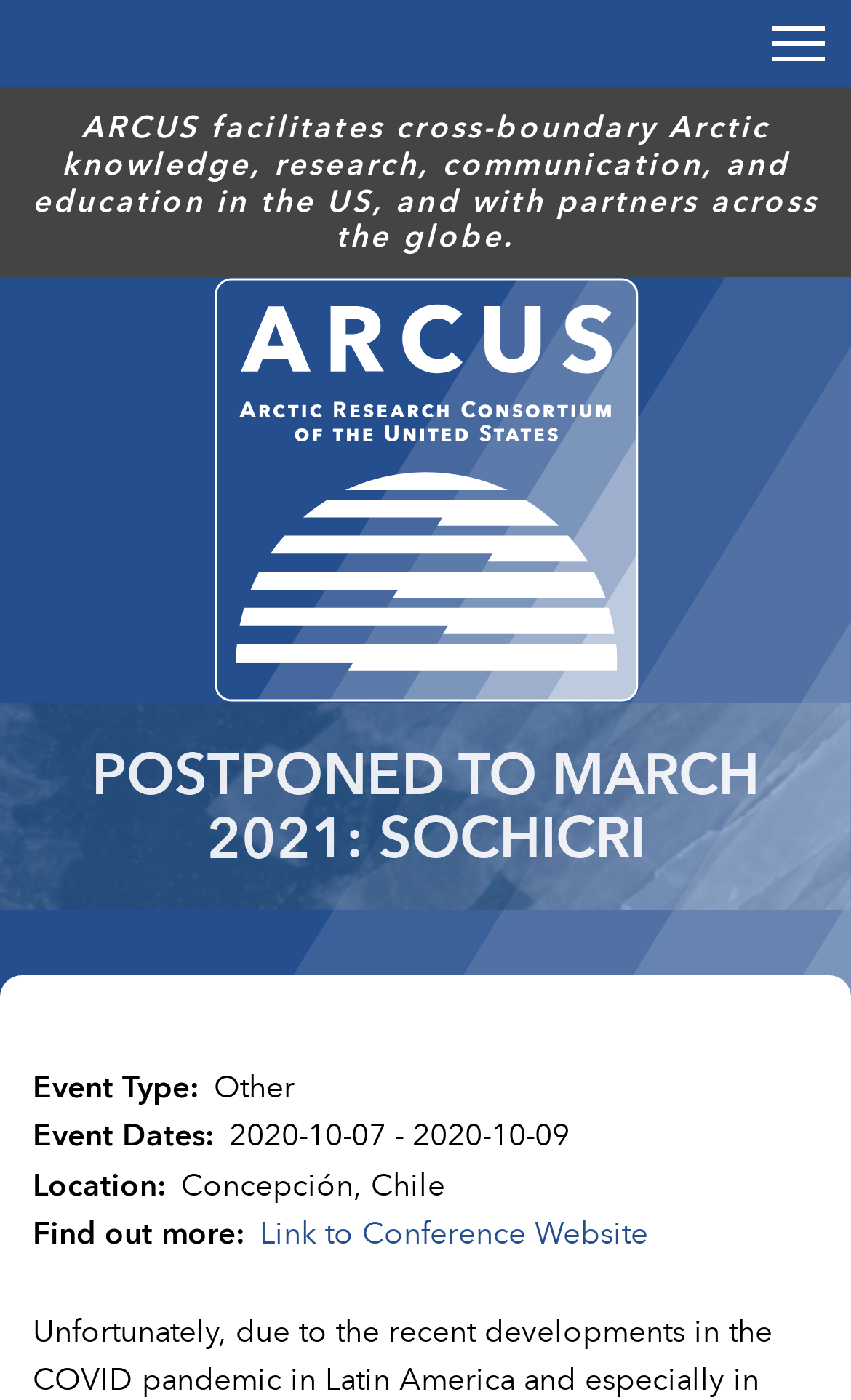Offer a thorough description of the webpage.

The webpage appears to be an event page for a conference, specifically the SOCHICRI conference, which has been postponed to March 2021. At the top-left corner, there is a link to "Skip to main content". 

Below the title, there is a brief description of ARCUS, which facilitates Arctic knowledge, research, and education globally. To the right of this description, there is a header image of the Arctic Research Consortium of the U.S. website.

The main content of the page is divided into sections. The title "POSTPONED TO MARCH 2021: SOCHICRI" is prominently displayed. Below this title, there are several sections of information about the event, including the event type, which is "Other", the event dates, which were originally from October 7 to 9, 2020, and the location, which is Concepción, Chile. 

At the bottom of the page, there is a call to action, "Find out more", with a link to the conference website.